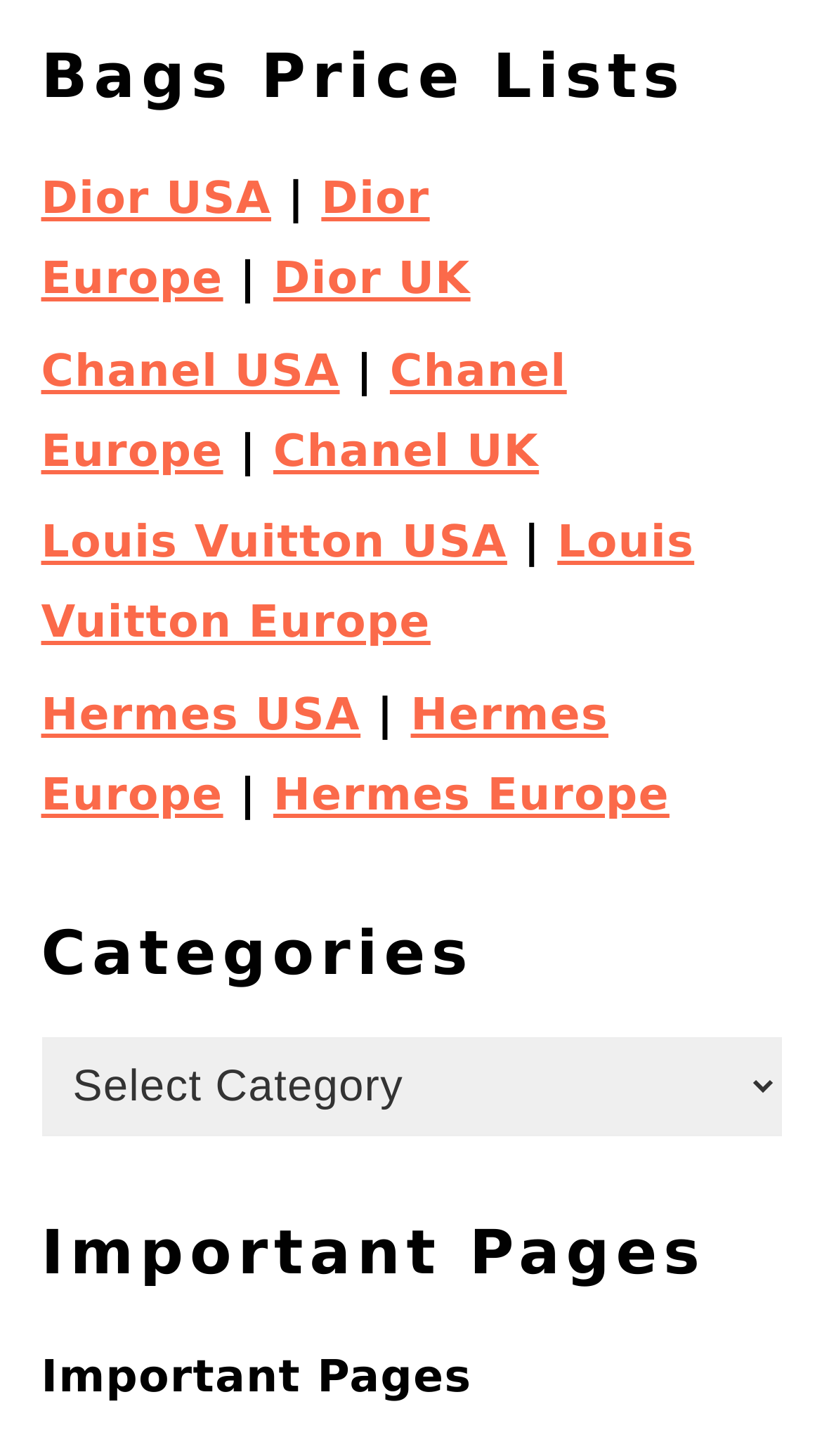Pinpoint the bounding box coordinates of the area that should be clicked to complete the following instruction: "View Important Pages". The coordinates must be given as four float numbers between 0 and 1, i.e., [left, top, right, bottom].

[0.05, 0.834, 0.95, 0.889]